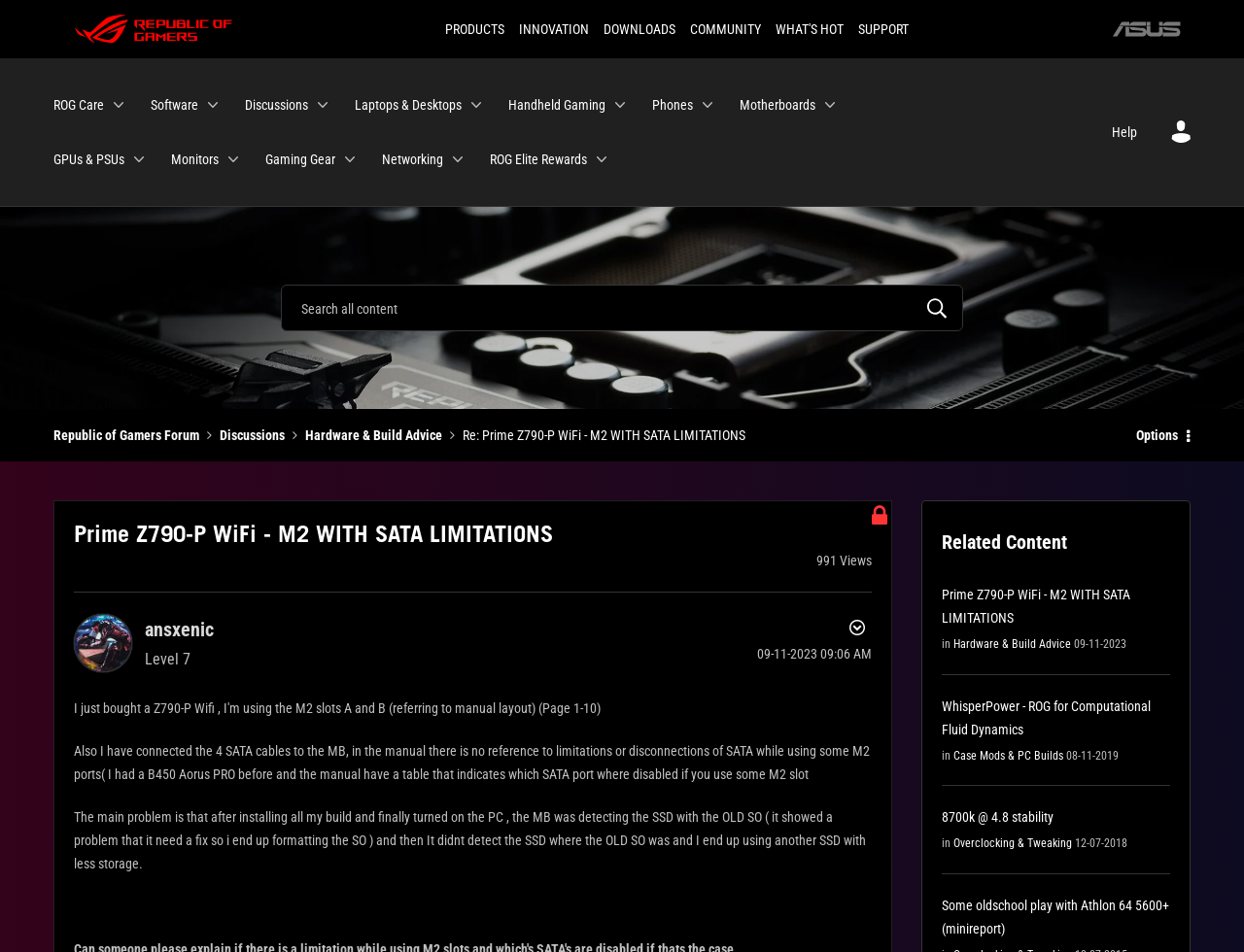Provide the bounding box coordinates of the section that needs to be clicked to accomplish the following instruction: "Visit the 'SUPPORT' page."

[0.684, 0.01, 0.737, 0.051]